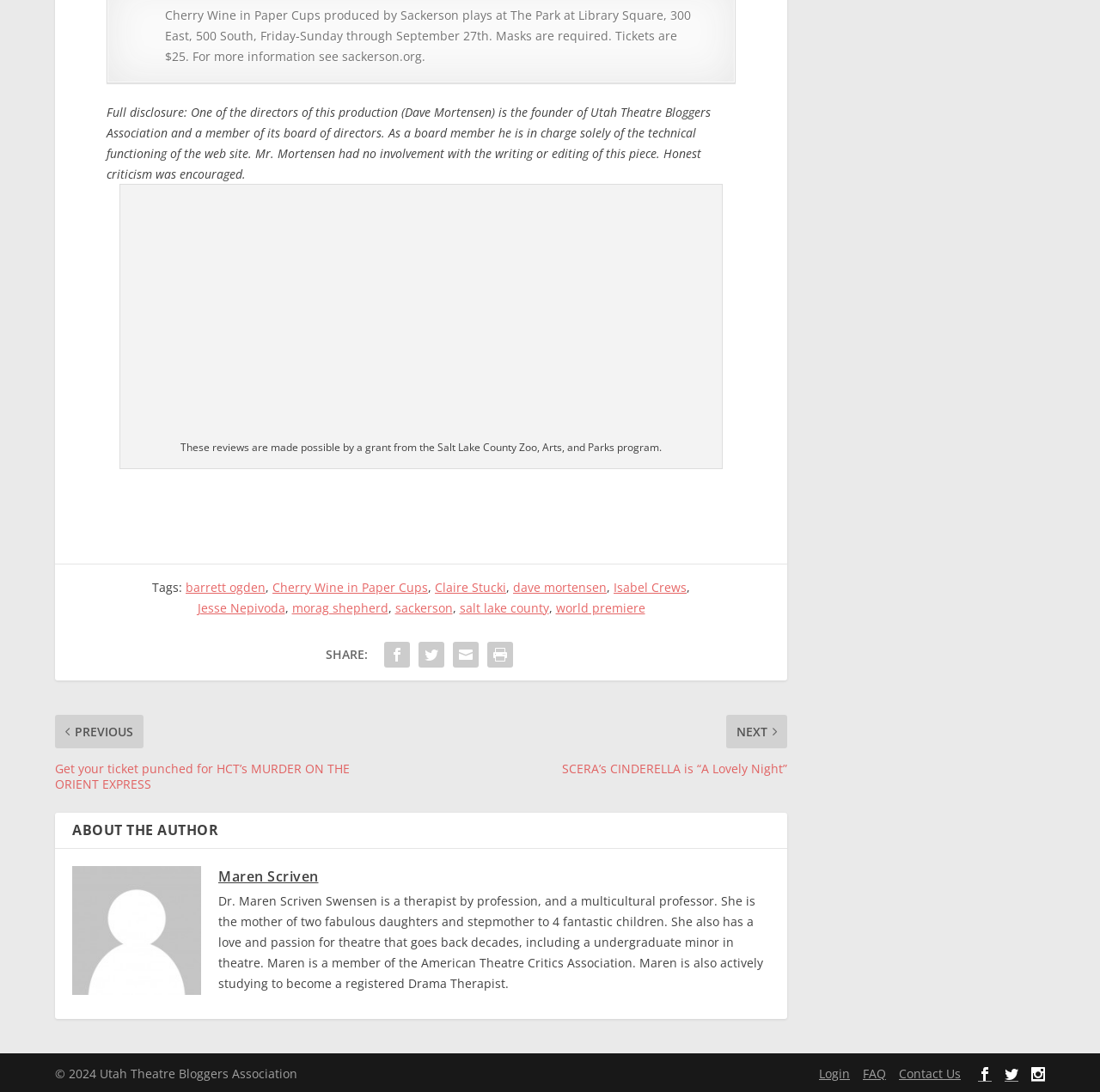Answer the question with a brief word or phrase:
Who is the author of the article?

Maren Scriven